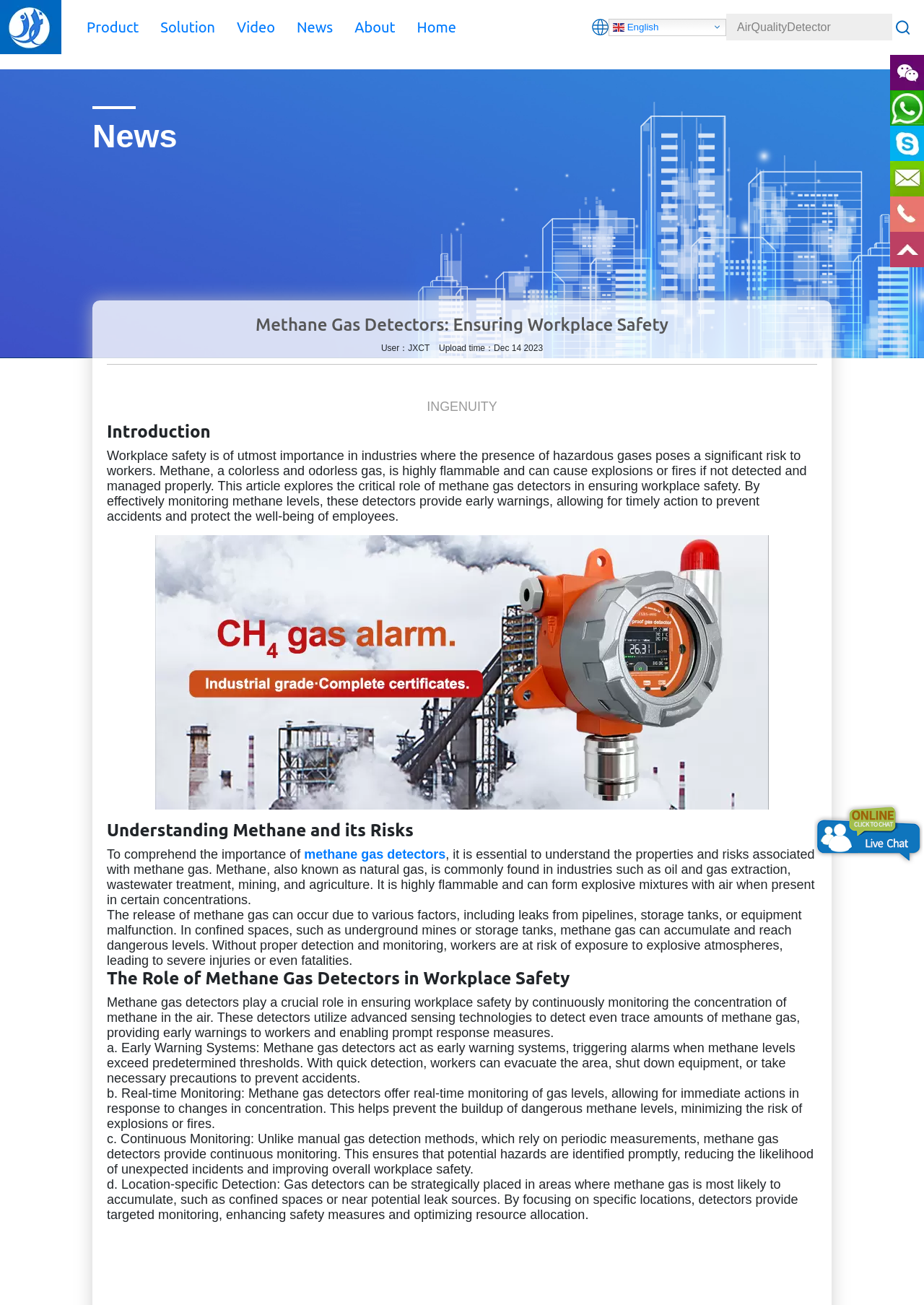Locate the bounding box coordinates for the element described below: "input value="AirQualityDetector" parent_node: English value="AirQualityDetector"". The coordinates must be four float values between 0 and 1, formatted as [left, top, right, bottom].

[0.786, 0.01, 0.966, 0.031]